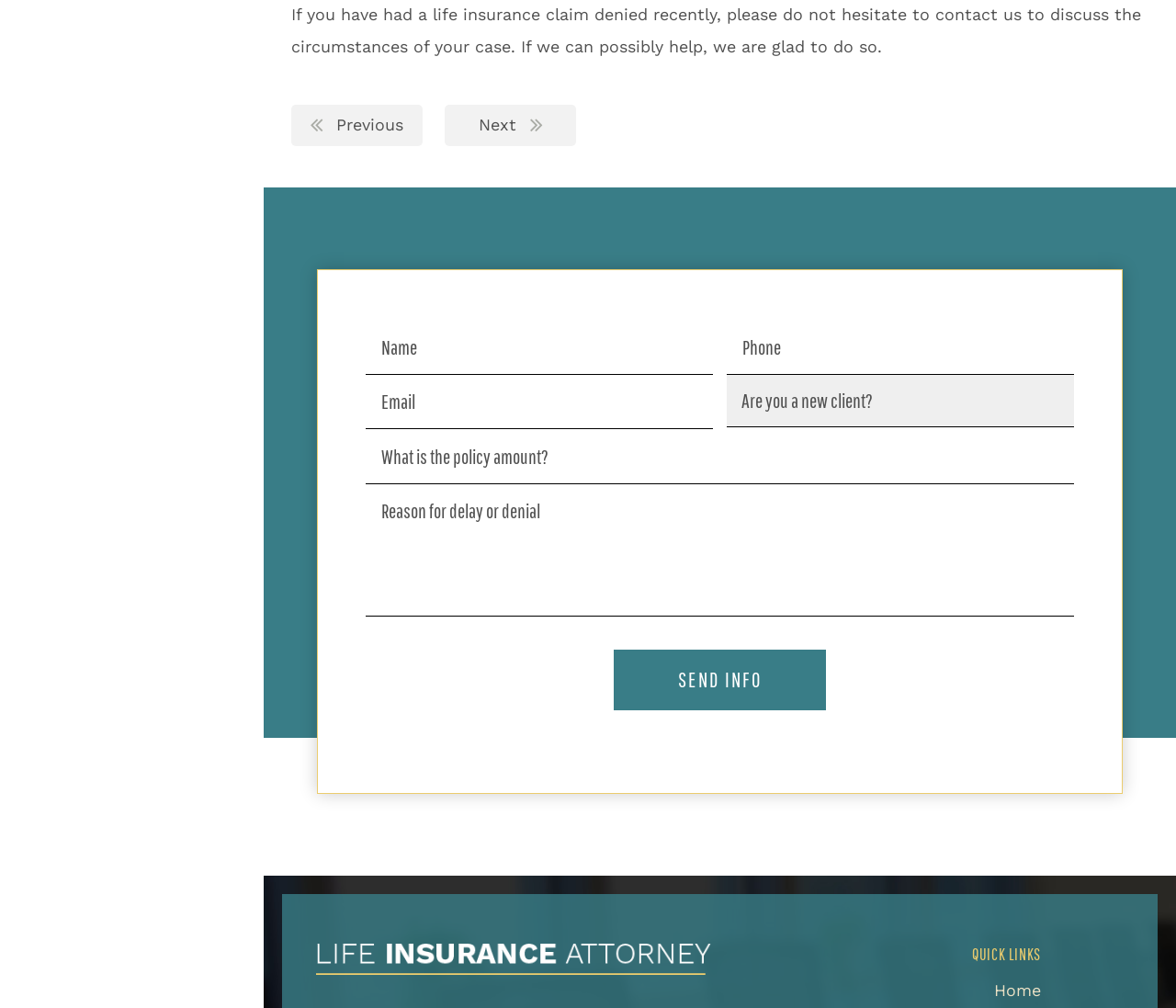What is the function of the 'SEND INFO' button?
Utilize the information in the image to give a detailed answer to the question.

The 'SEND INFO' button is a call-to-action that allows users to submit the form they have filled out, presumably sending their information to the website owners for review and potential assistance with their life insurance claims.